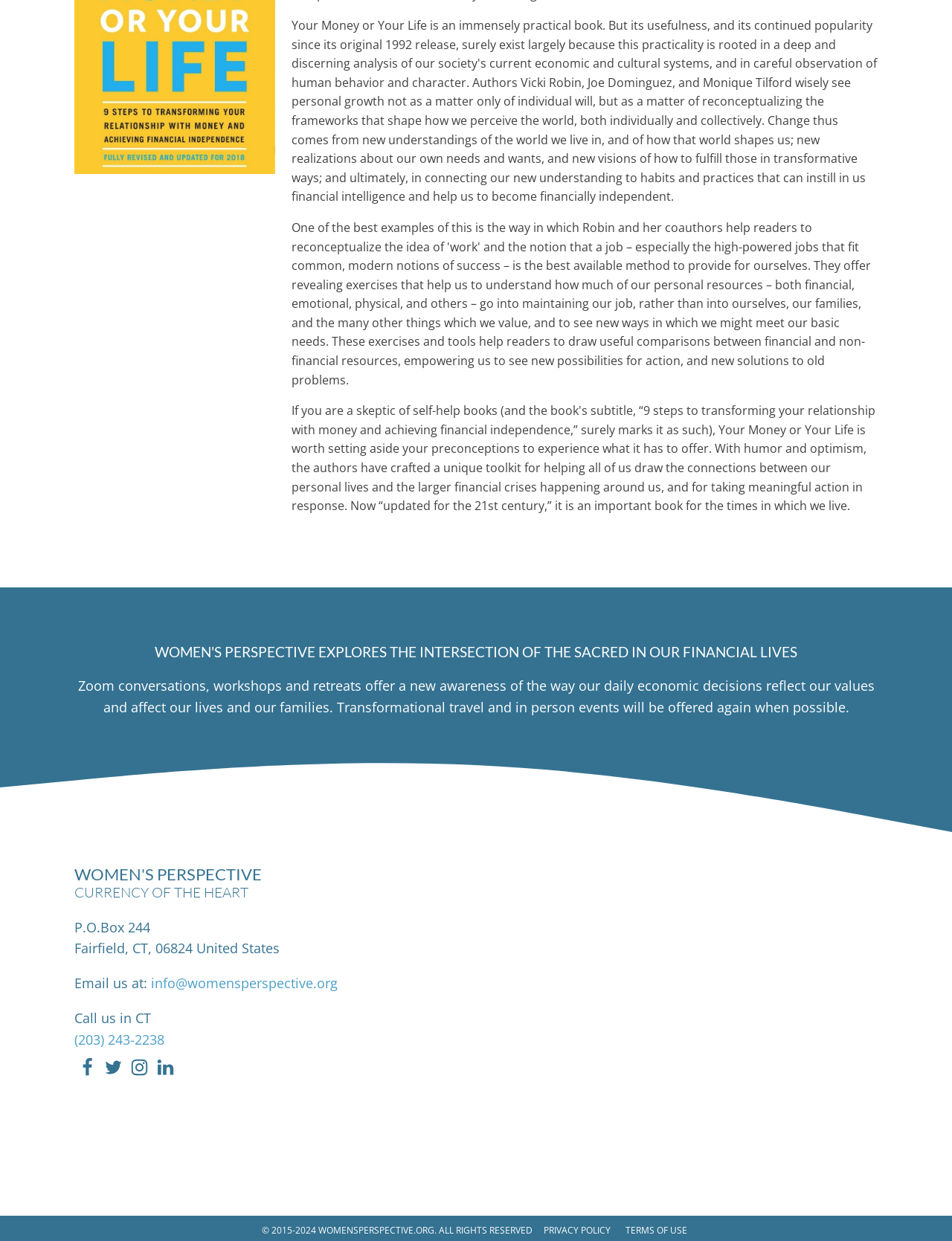Based on the element description: "Terms of Use", identify the bounding box coordinates for this UI element. The coordinates must be four float numbers between 0 and 1, listed as [left, top, right, bottom].

[0.657, 0.986, 0.721, 0.997]